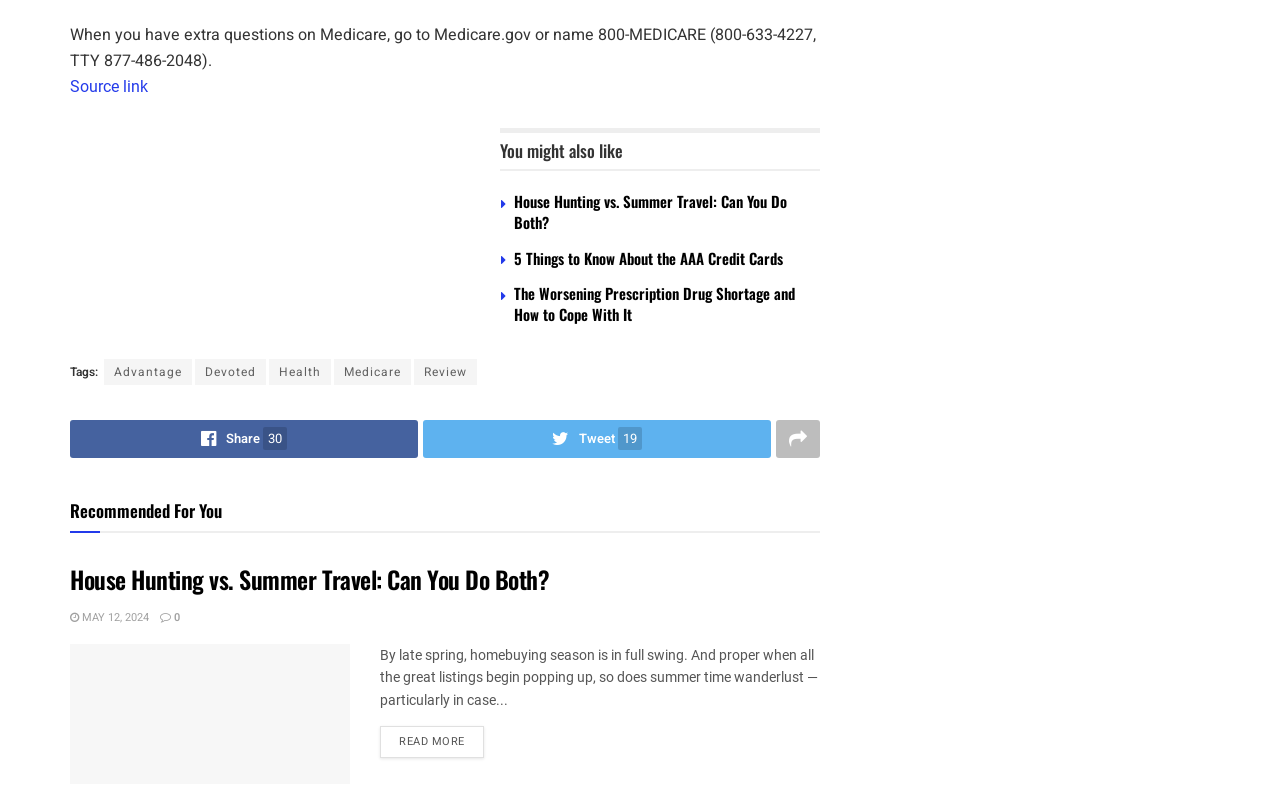Find the bounding box coordinates of the area to click in order to follow the instruction: "Share this page".

[0.055, 0.529, 0.327, 0.577]